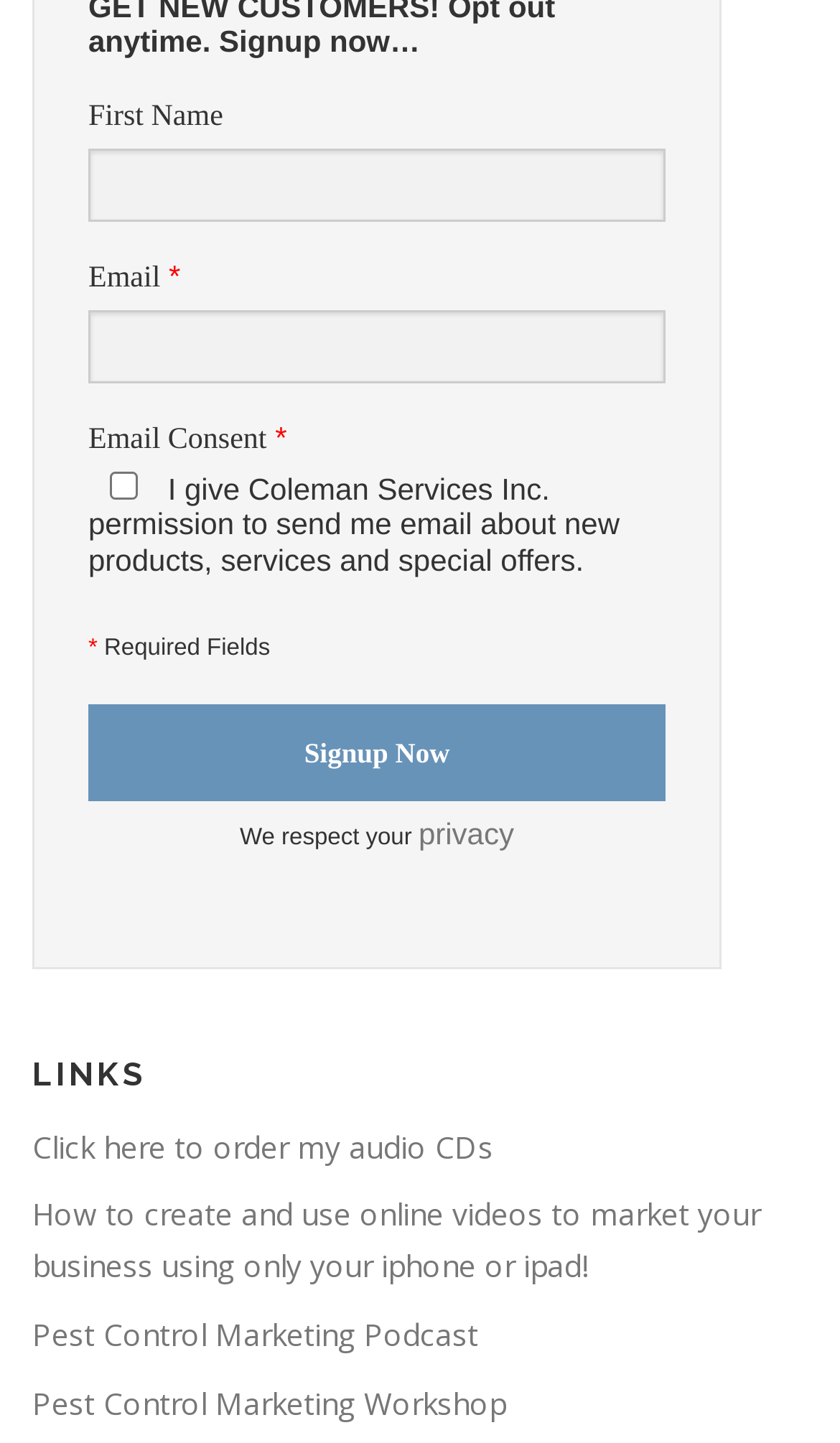Please give the bounding box coordinates of the area that should be clicked to fulfill the following instruction: "View the 'Frequently Asked Questions' section". The coordinates should be in the format of four float numbers from 0 to 1, i.e., [left, top, right, bottom].

None